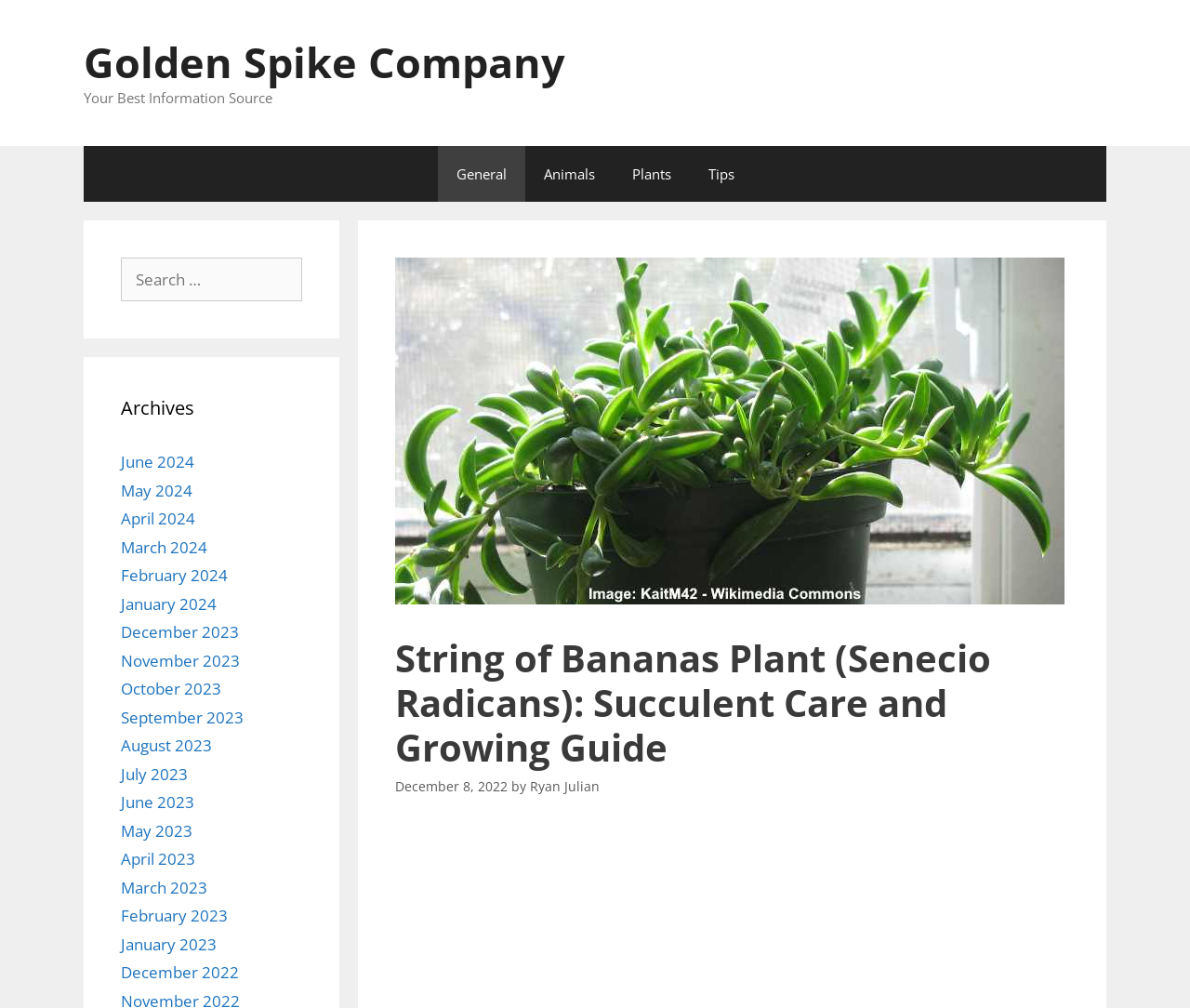Please specify the bounding box coordinates of the element that should be clicked to execute the given instruction: 'Read about String of Bananas Plant care'. Ensure the coordinates are four float numbers between 0 and 1, expressed as [left, top, right, bottom].

[0.332, 0.631, 0.898, 0.763]